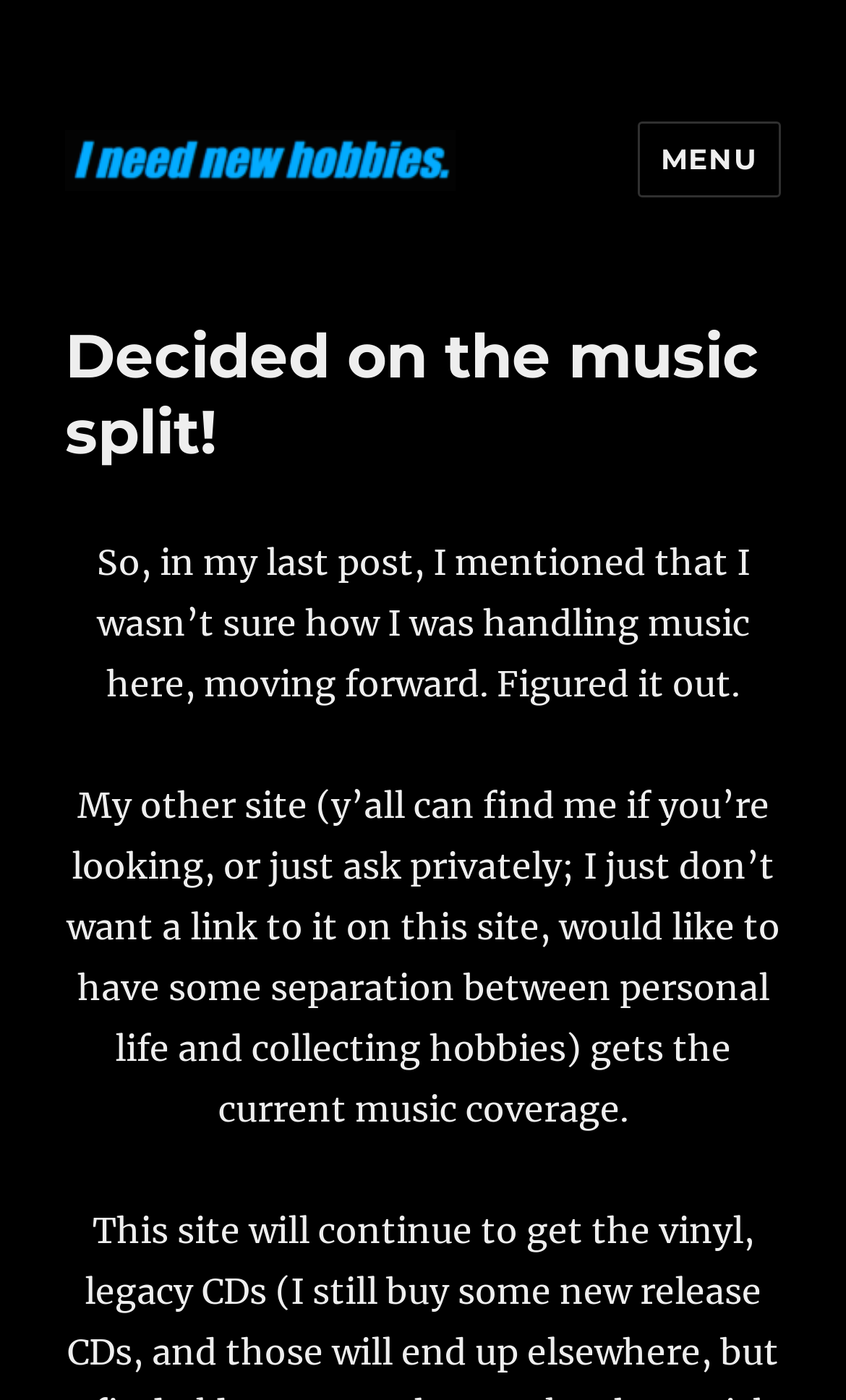Bounding box coordinates should be provided in the format (top-left x, top-left y, bottom-right x, bottom-right y) with all values between 0 and 1. Identify the bounding box for this UI element: I need new hobbies.

[0.077, 0.158, 0.71, 0.202]